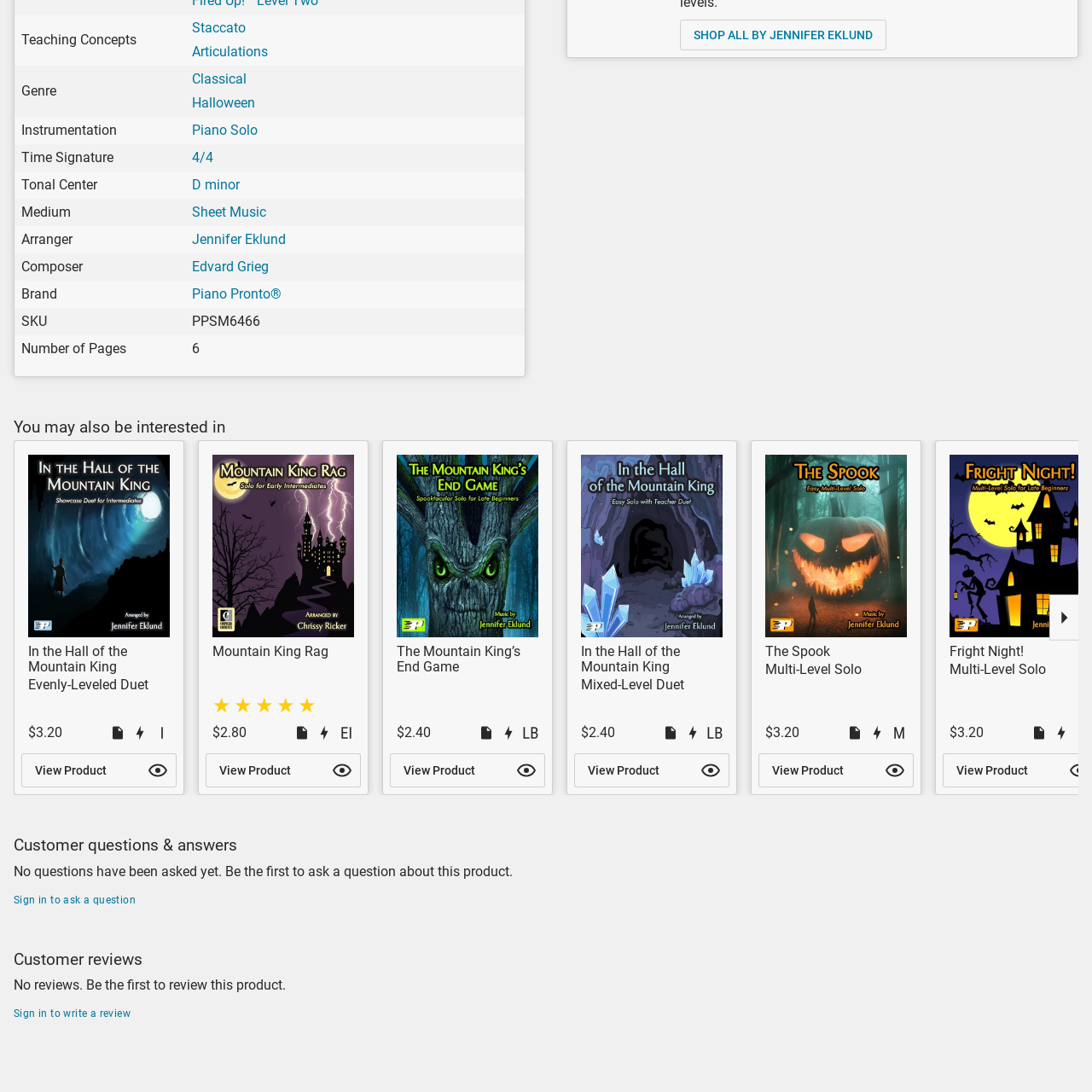Explain the image in the red bounding box with extensive details.

The image features sheet music titled "In the Hall of the Mountain King," a piece by Edvard Grieg, designed for an evenly-leveled duet. This composition is part of a collection that showcases classical music suitable for various skill levels, making it accessible to a wide range of piano students. Accompanying the title of the piece is additional product information, including a pricing detail of $3.20, suggesting its affordability and availability for purchase. The presentation indicates it is part of a curated selection aimed at engaging learners with classic compositions.